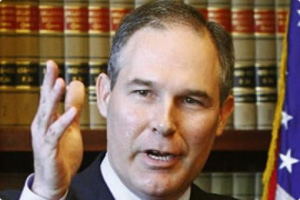Use a single word or phrase to answer the question:
What is in the background?

Shelves with legal books